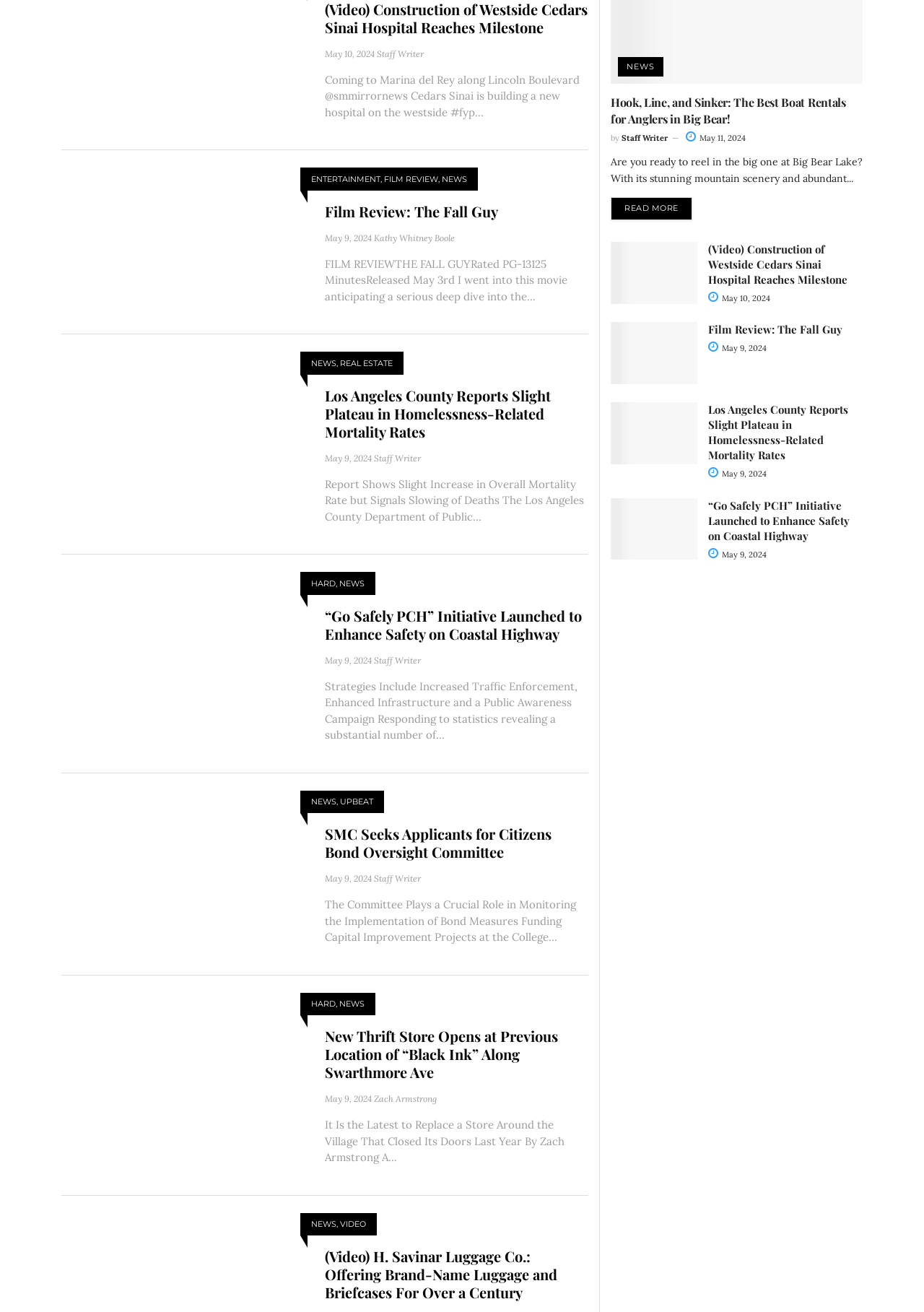Provide the bounding box coordinates of the area you need to click to execute the following instruction: "Click on 'Film Review: The Fall Guy'".

[0.352, 0.153, 0.539, 0.168]